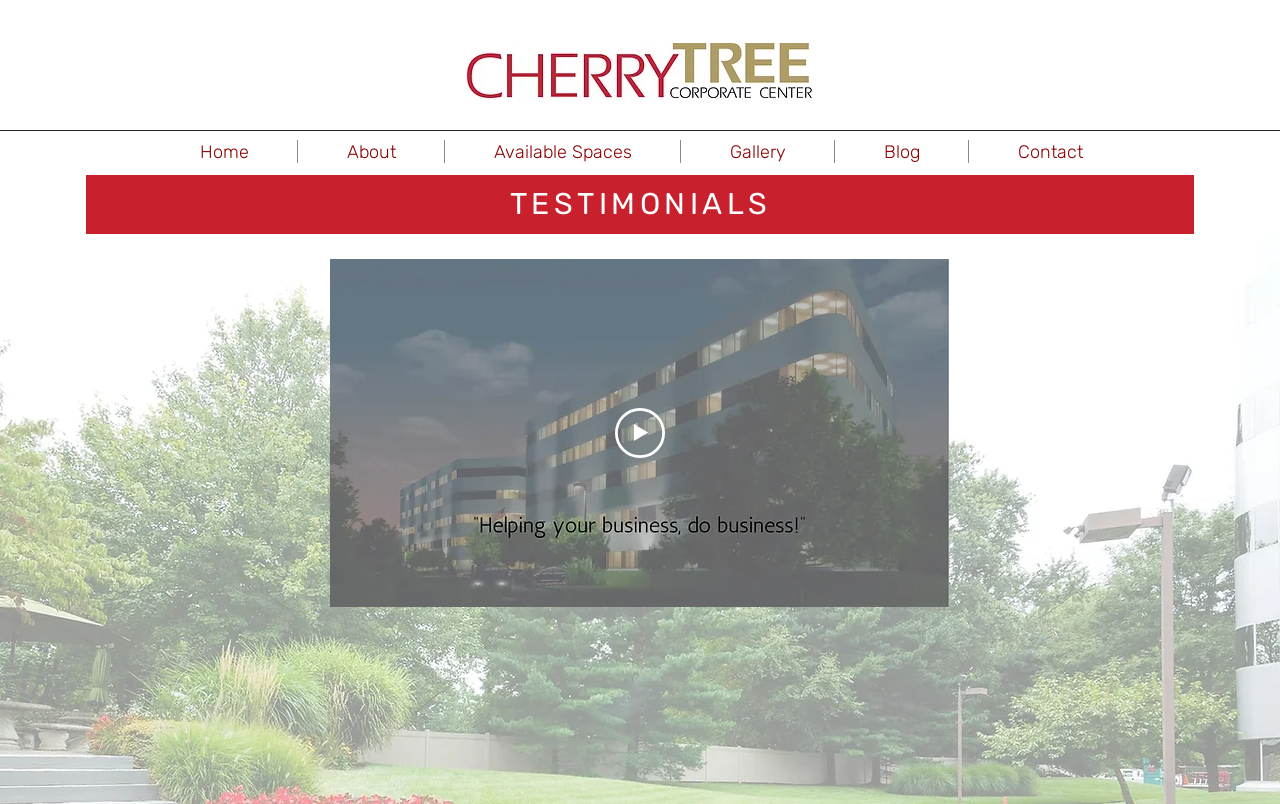Could you determine the bounding box coordinates of the clickable element to complete the instruction: "Read the testimonials"? Provide the coordinates as four float numbers between 0 and 1, i.e., [left, top, right, bottom].

[0.28, 0.23, 0.721, 0.276]